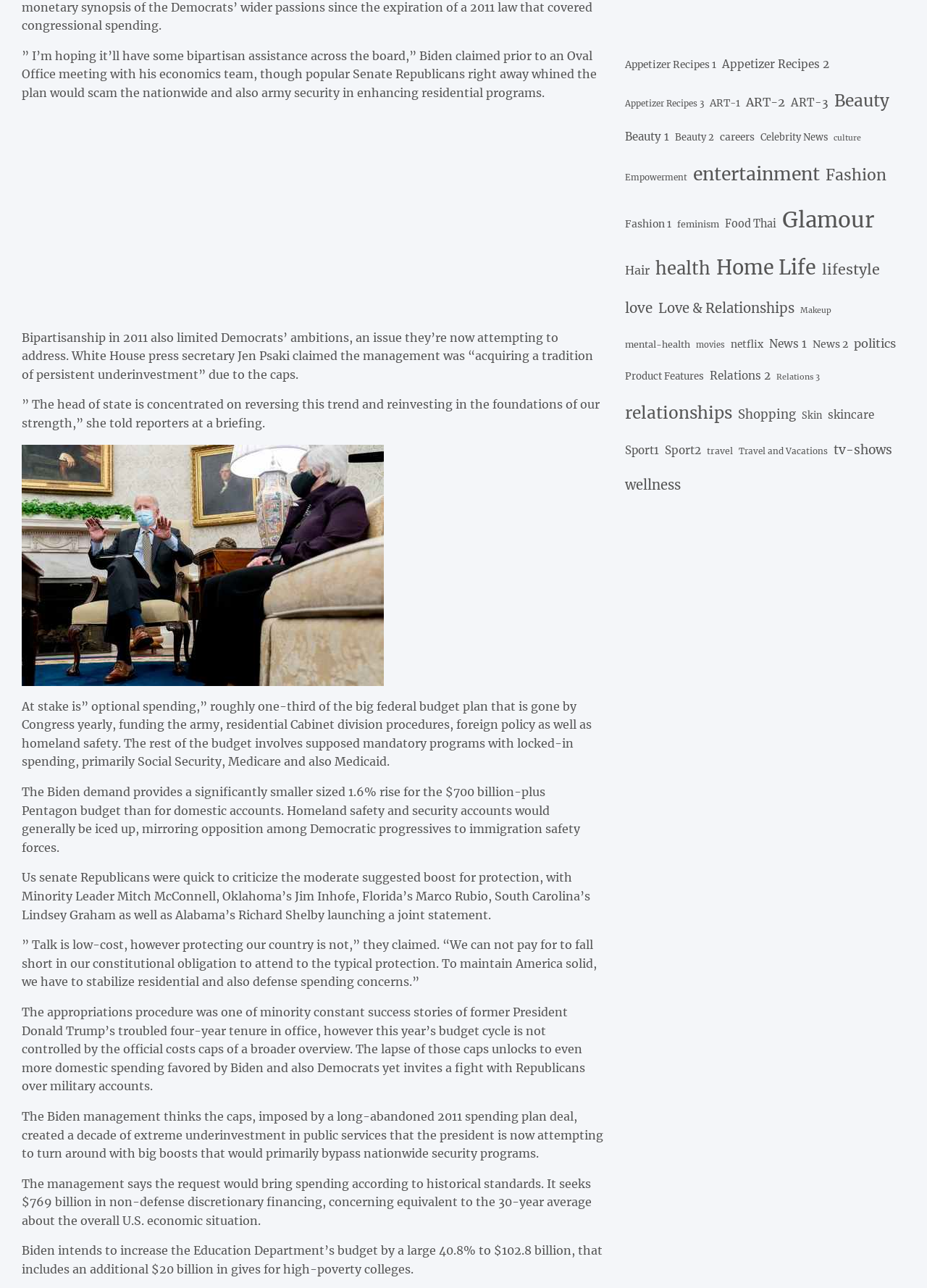Using the given element description, provide the bounding box coordinates (top-left x, top-left y, bottom-right x, bottom-right y) for the corresponding UI element in the screenshot: Desks

None